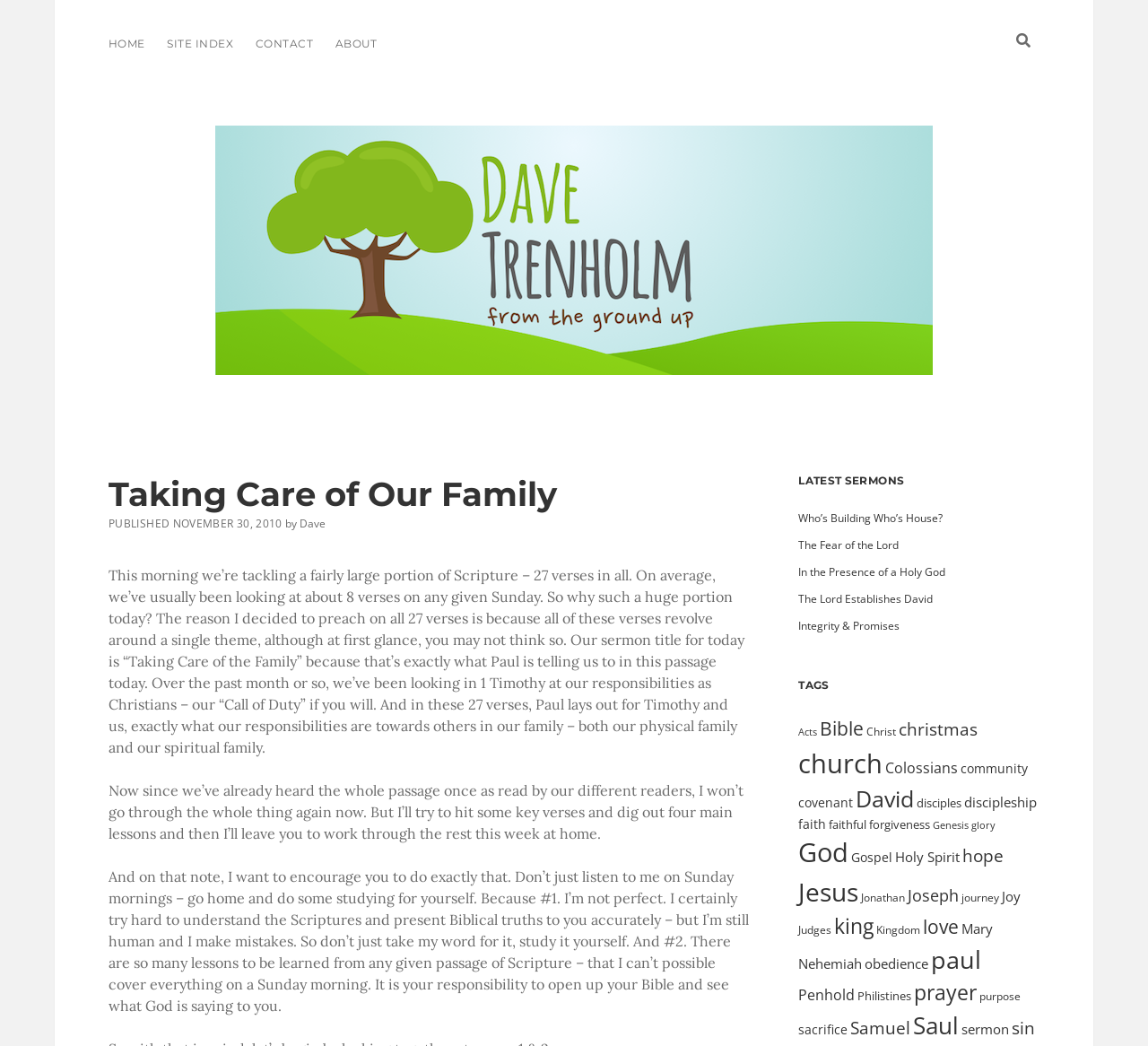Using the image as a reference, answer the following question in as much detail as possible:
What is the theme of the sermon?

The theme of the sermon can be found in the main content area of the webpage, where it is written 'Our sermon title for today is “Taking Care of the Family” because that’s exactly what Paul is telling us to in this passage today'. This indicates that the theme of the sermon is 'Taking Care of the Family'.